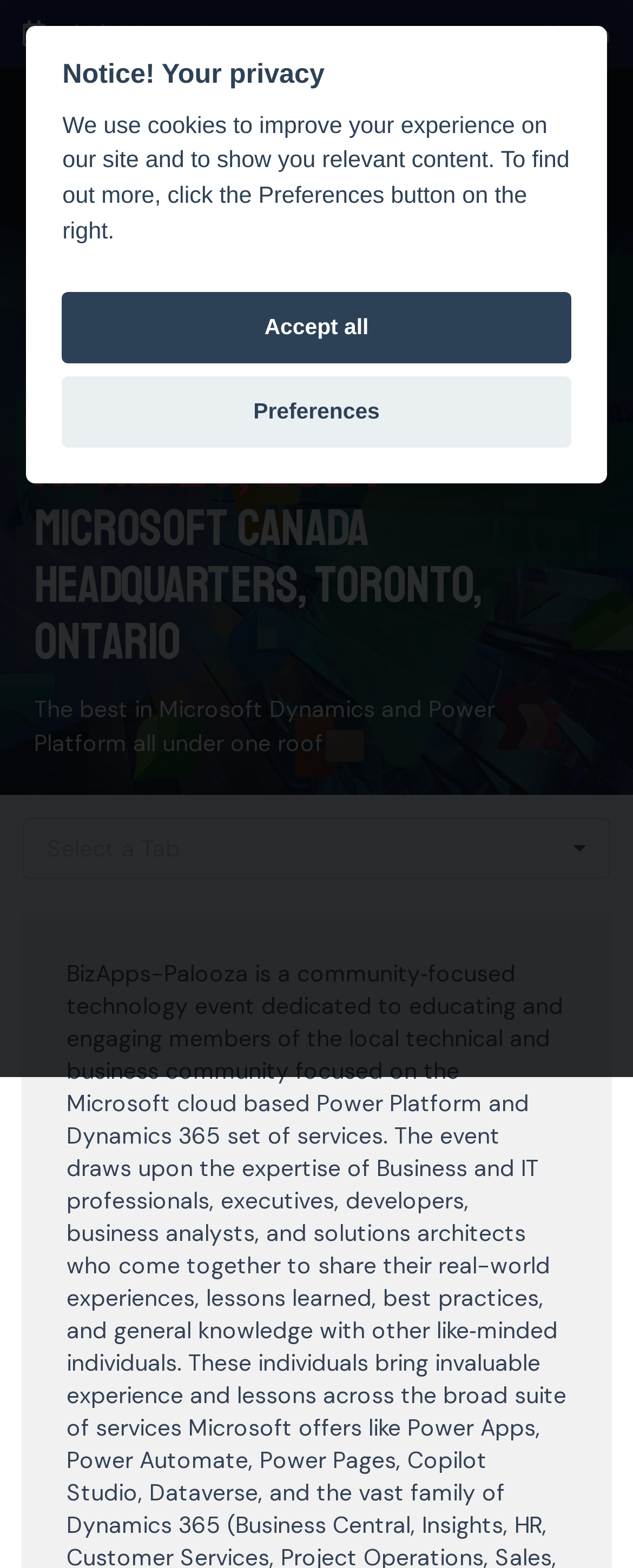Describe in detail what you see on the webpage.

The webpage is titled "Community Days | BIZAPPS-PALOOZA 2024" and has a header section at the top with a logo image on the left, a timestamp "6/13/2024, 7:13 AM" in the middle, and a "Sign in" button on the right. Below the header, there is a prominent title "BIZAPPS-PALOOZA 2024" followed by three lines of text: "APRIL 26, 2024", "MICROSOFT CANADA HEADQUARTERS, TORONTO, ONTARIO", and "The best in Microsoft Dynamics and Power Platform all under one roof".

On the left side of the page, there is a listbox with a prompt "Select a Tab" and an alert message above it. To the right of the listbox, there is a large image taking up most of the page's width.

At the bottom of the page, there is a modal dialog box with a heading "Notice! Your privacy" and a paragraph of text explaining the use of cookies on the site. The dialog box has two buttons, "Accept all" and "Preferences", on the bottom right.

There are a total of 5 buttons on the page: "Sign in", "app menu", "Accept all", "Preferences", and an unnamed button with an image. There are also 5 images on the page, including the logo, the image on the right side, and three icons within buttons.